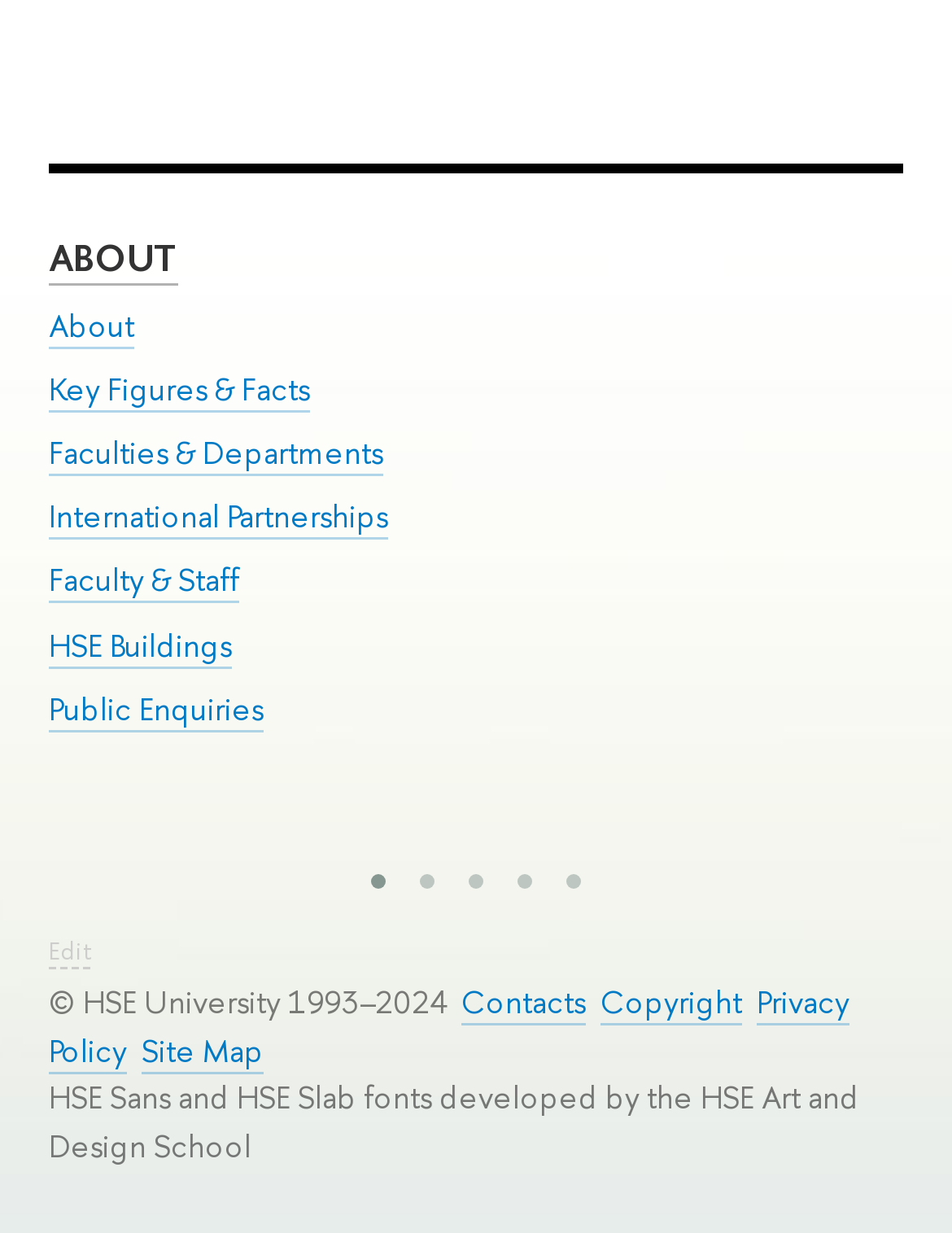Determine the bounding box coordinates of the clickable element necessary to fulfill the instruction: "explore Premium DNS". Provide the coordinates as four float numbers within the 0 to 1 range, i.e., [left, top, right, bottom].

None